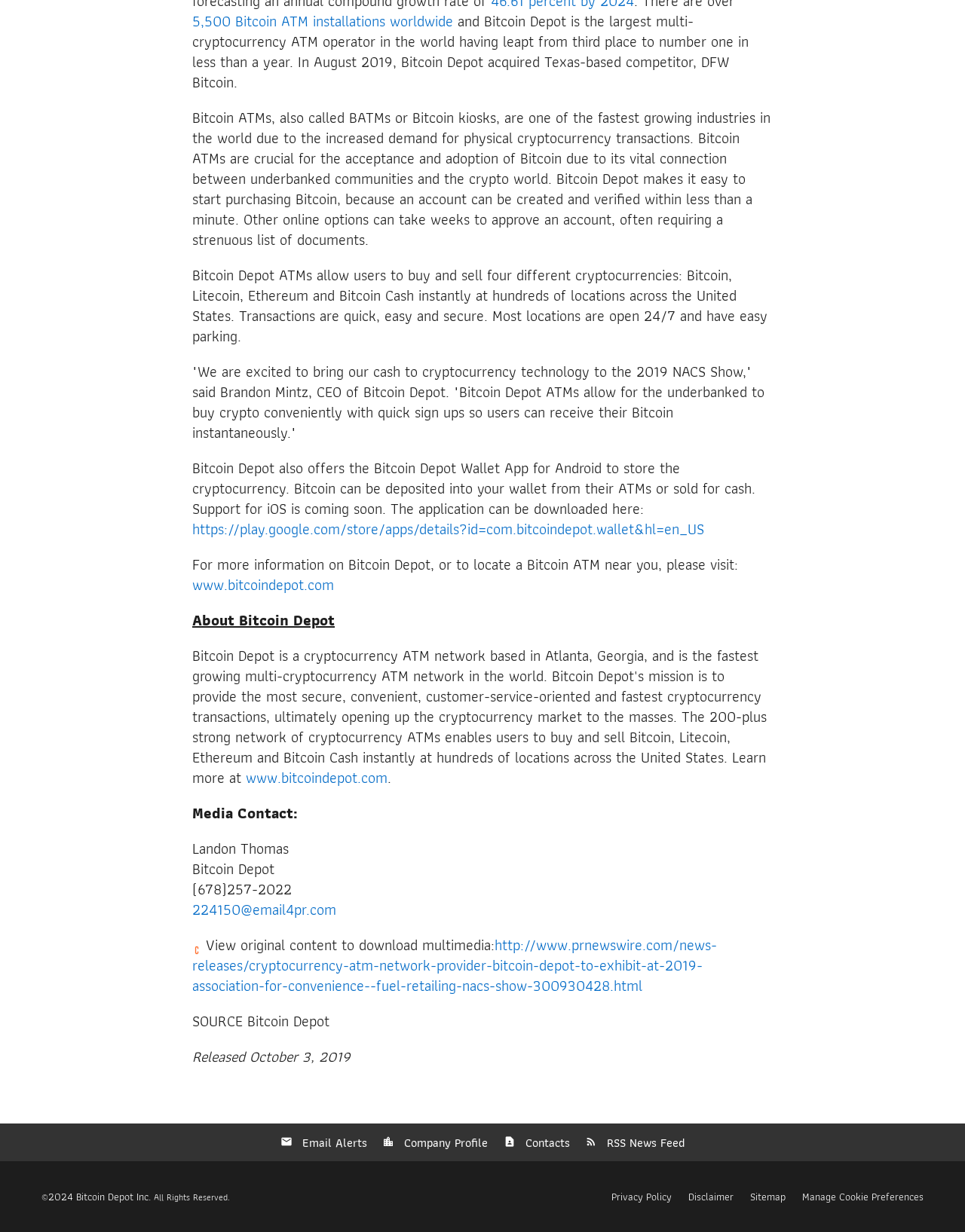What is the largest multi-cryptocurrency ATM operator in the world?
Kindly give a detailed and elaborate answer to the question.

According to the text, 'Bitcoin Depot is the largest multi-cryptocurrency ATM operator in the world having leapt from third place to number one in less than a year.'